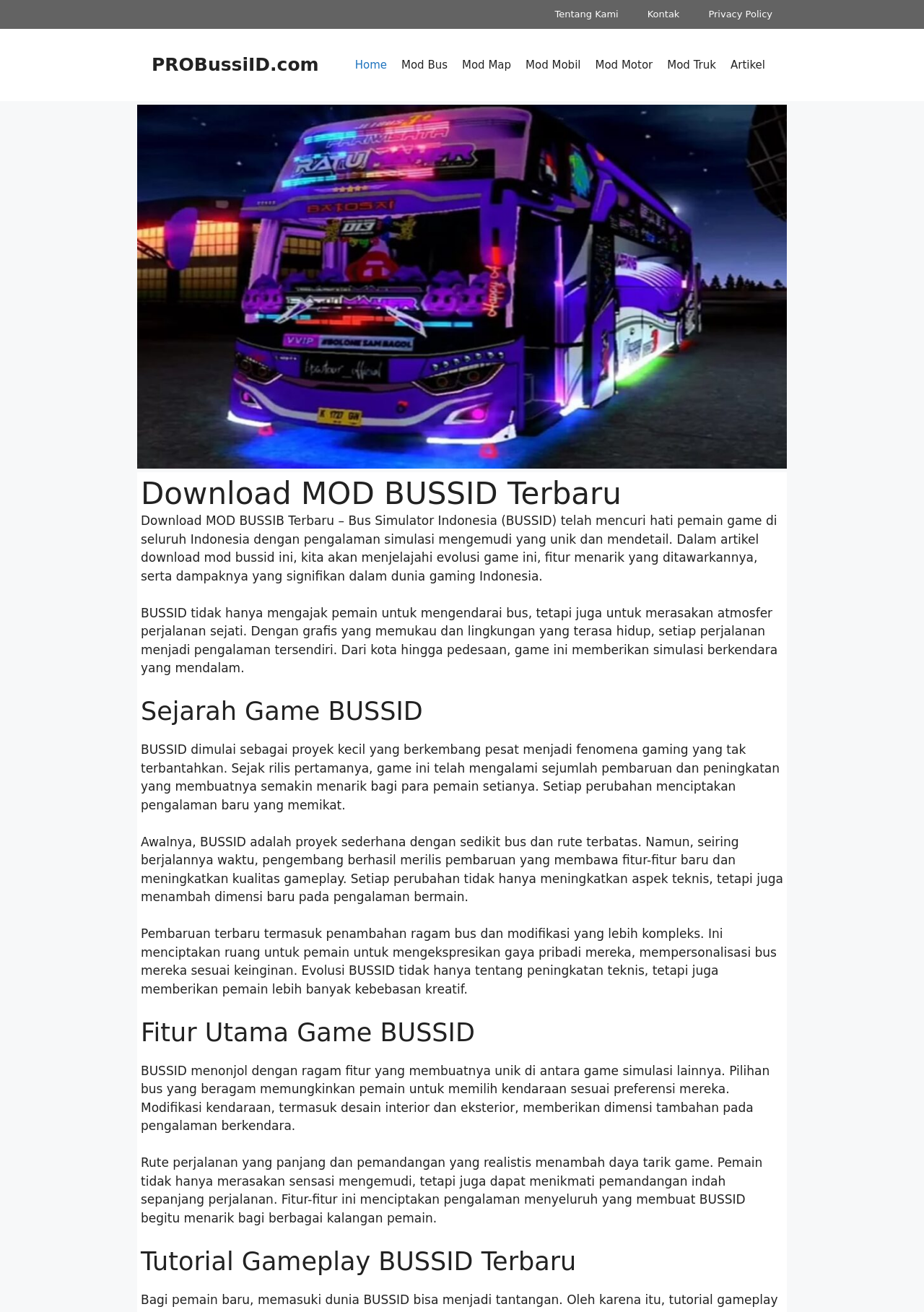Find the bounding box coordinates corresponding to the UI element with the description: "Tentang Kami". The coordinates should be formatted as [left, top, right, bottom], with values as floats between 0 and 1.

[0.585, 0.0, 0.685, 0.022]